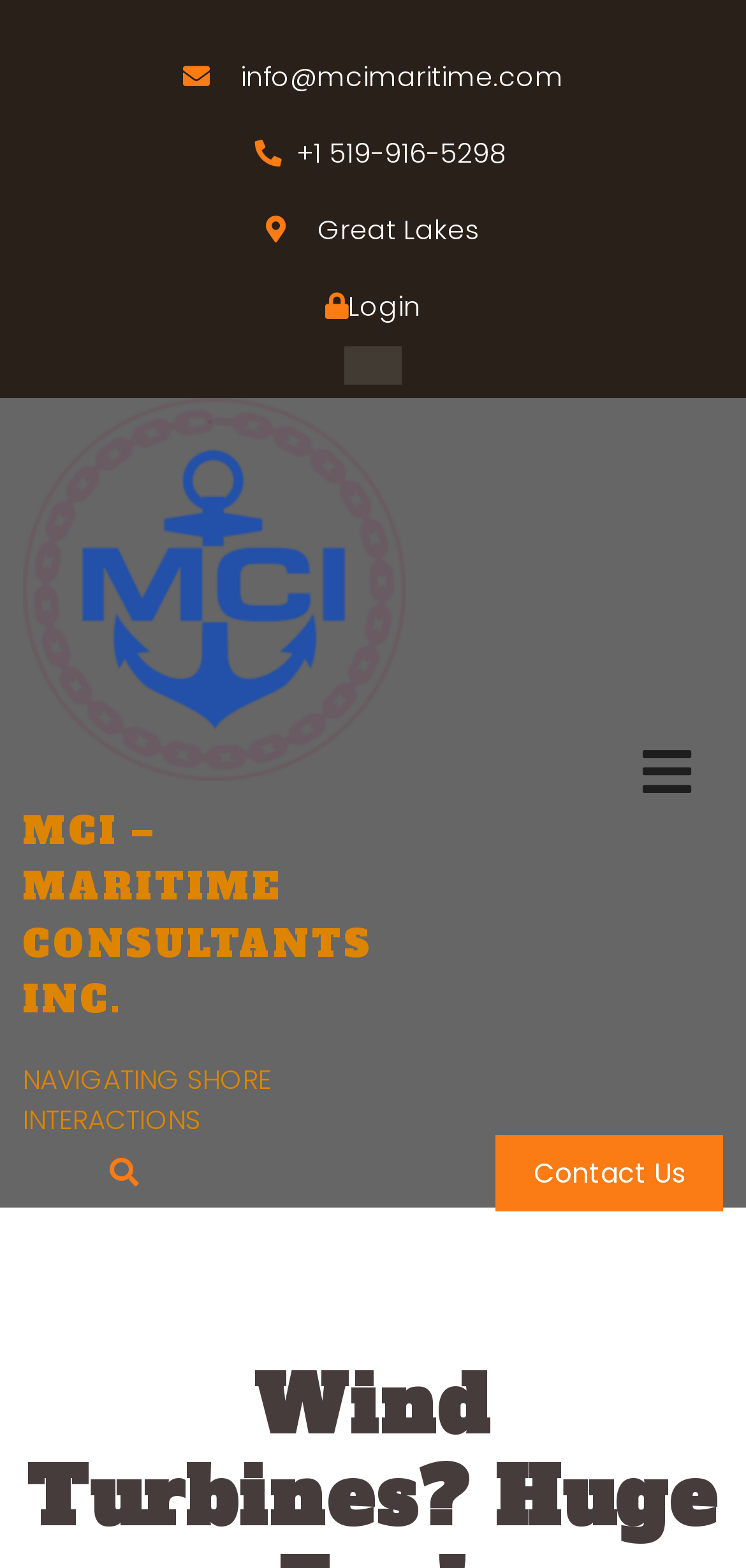What is the name of the company?
Provide a detailed and well-explained answer to the question.

The company's name can be found in multiple locations on the webpage, including the top-left corner where it appears as a heading, and in the link that appears to be a navigation element.